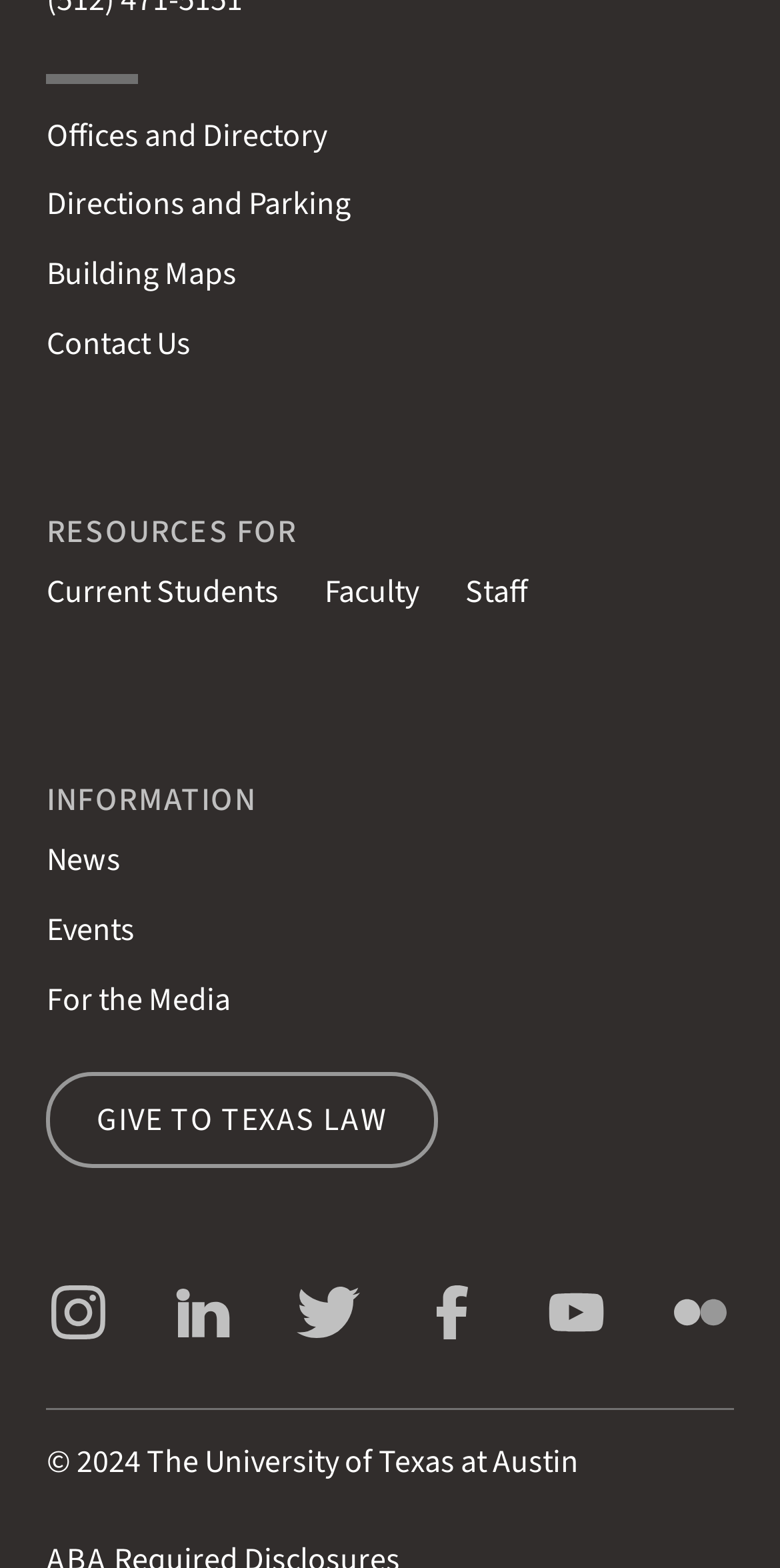Pinpoint the bounding box coordinates of the clickable element to carry out the following instruction: "Follow Texas Law on Instagram."

[0.059, 0.837, 0.142, 0.865]